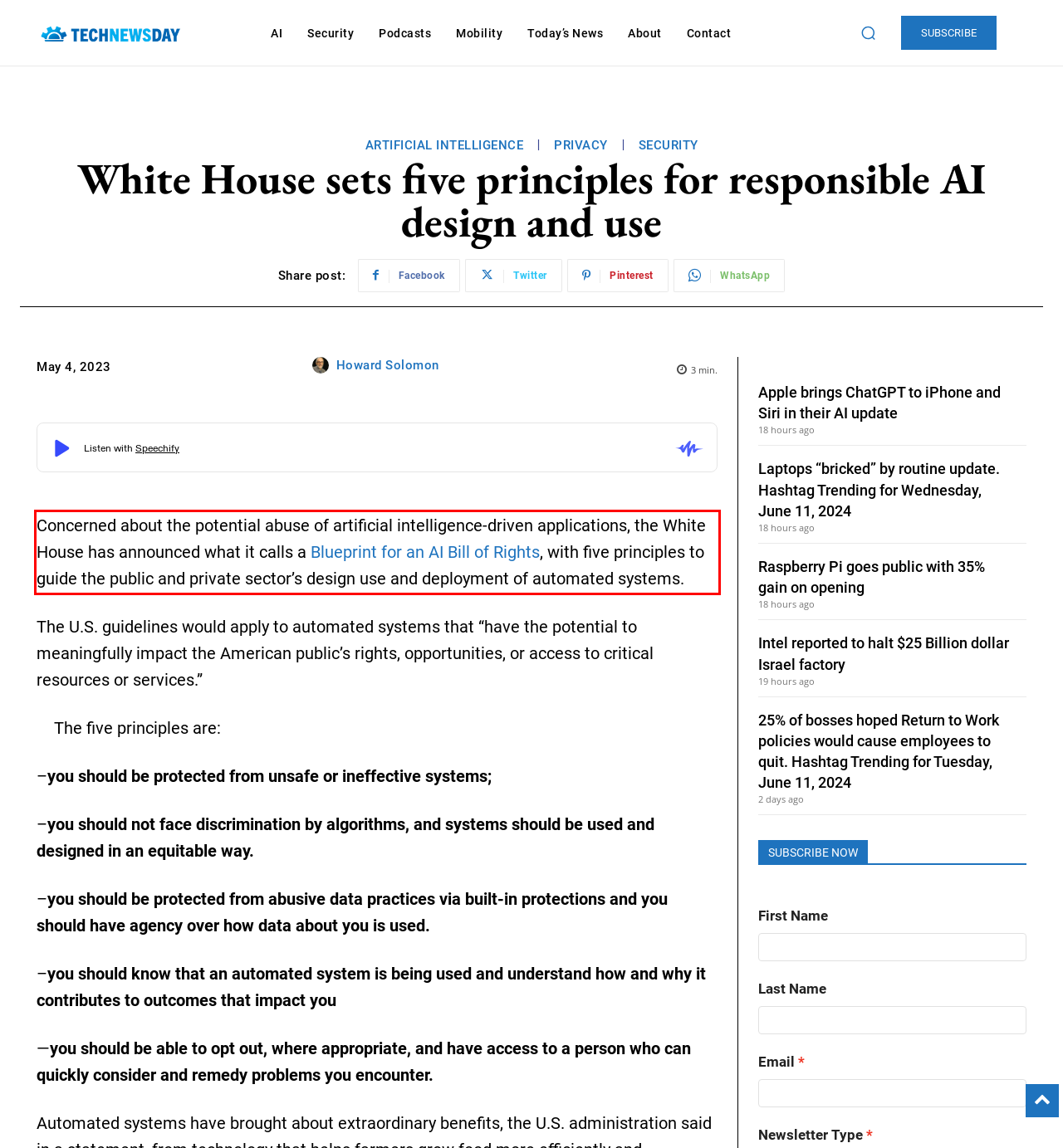You are provided with a webpage screenshot that includes a red rectangle bounding box. Extract the text content from within the bounding box using OCR.

Concerned about the potential abuse of artificial intelligence-driven applications, the White House has announced what it calls a Blueprint for an AI Bill of Rights, with five principles to guide the public and private sector’s design use and deployment of automated systems.